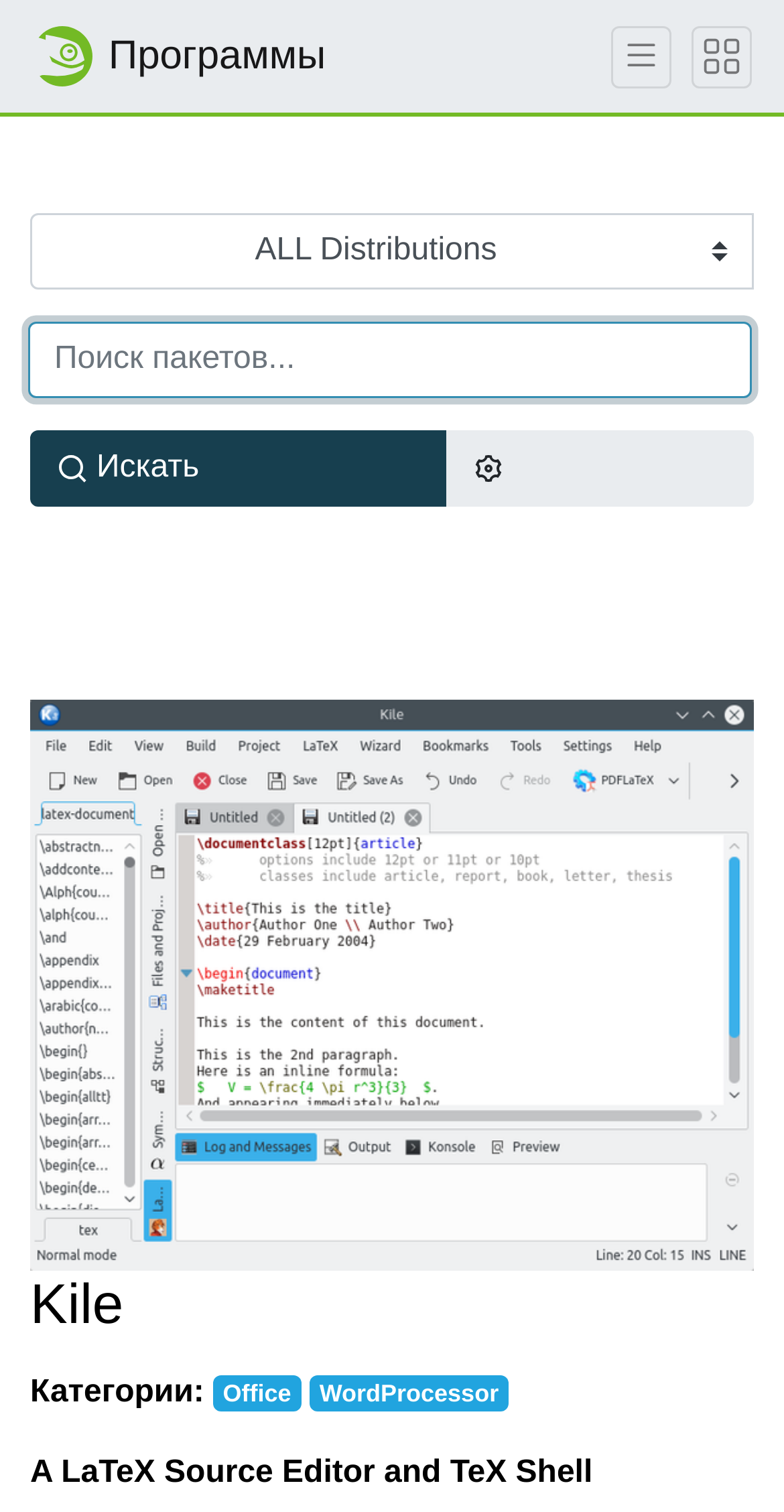What is the description of the package 'kile'?
Answer with a single word or phrase by referring to the visual content.

A LaTeX Source Editor and TeX Shell